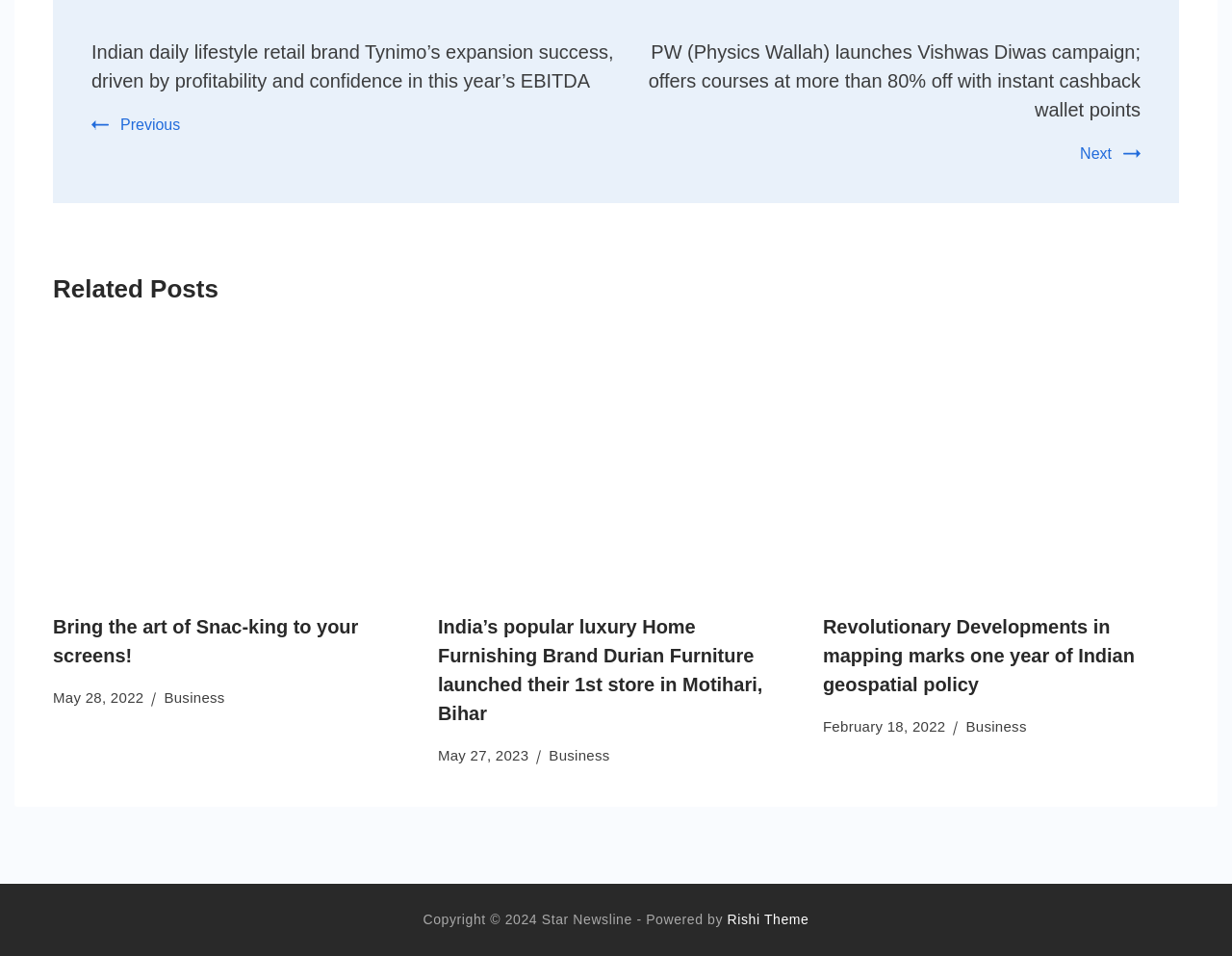Refer to the image and provide an in-depth answer to the question: 
How many articles are listed under 'Related Posts'?

Under the 'Related Posts' section, there are three articles listed, each with a heading, link, and time stamp. The articles are about different topics, including Snac-king, Durian Furniture, and Indian geospatial policy.